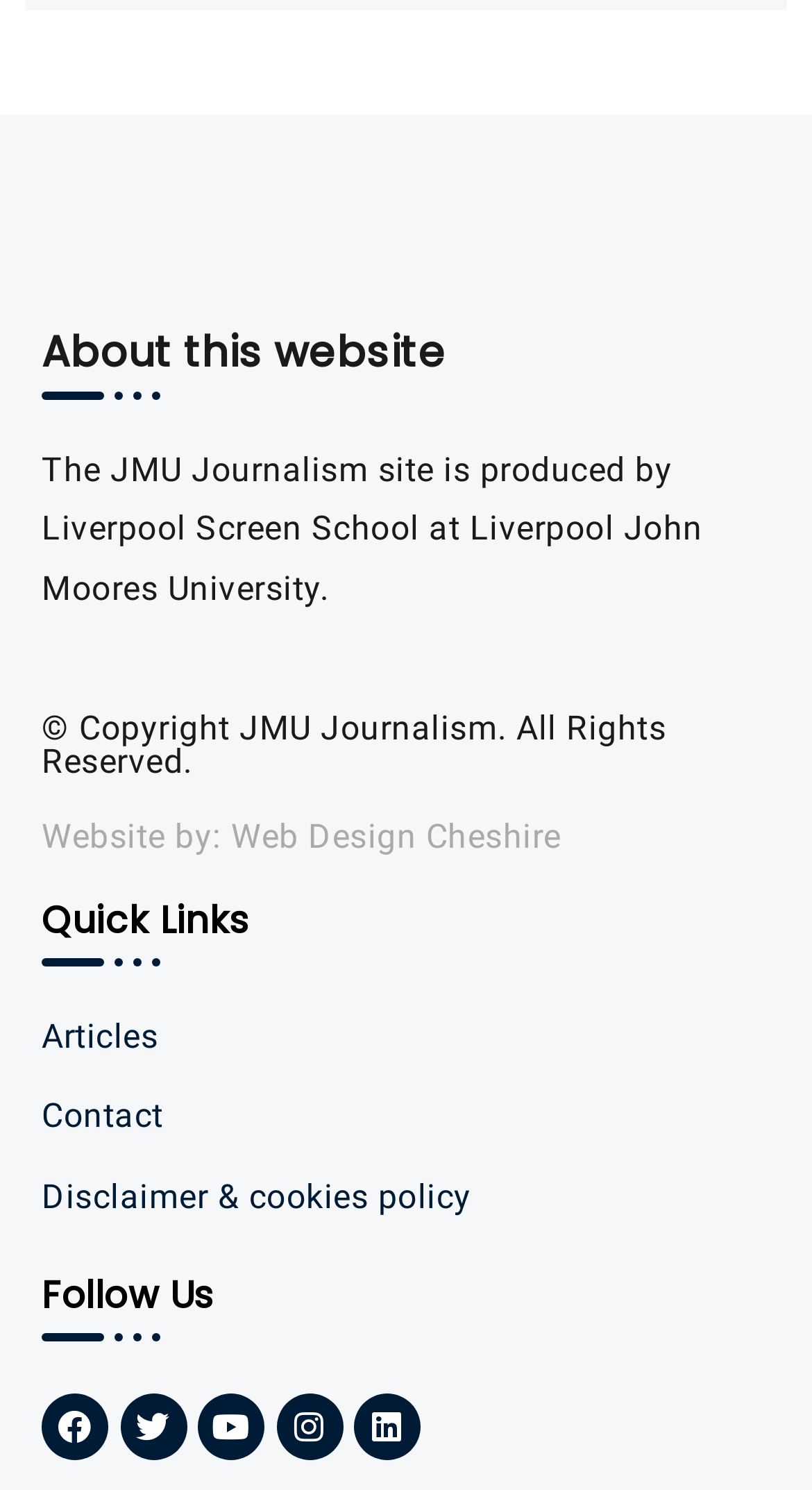Please locate the bounding box coordinates of the element that should be clicked to achieve the given instruction: "Visit Web Design Cheshire".

[0.285, 0.548, 0.691, 0.575]